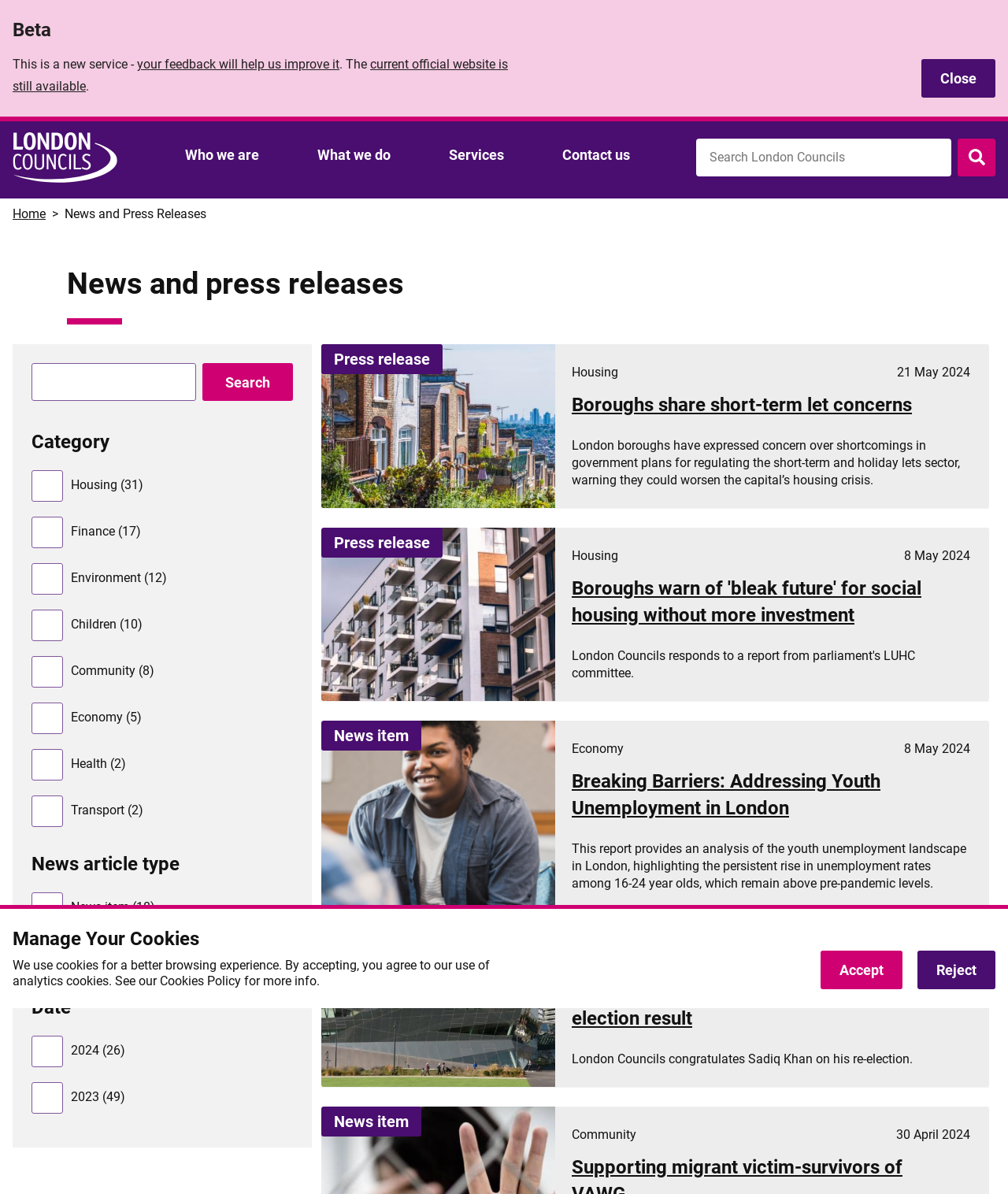Identify the bounding box coordinates for the element you need to click to achieve the following task: "Filter by 'Housing'". The coordinates must be four float values ranging from 0 to 1, formatted as [left, top, right, bottom].

[0.03, 0.392, 0.064, 0.421]